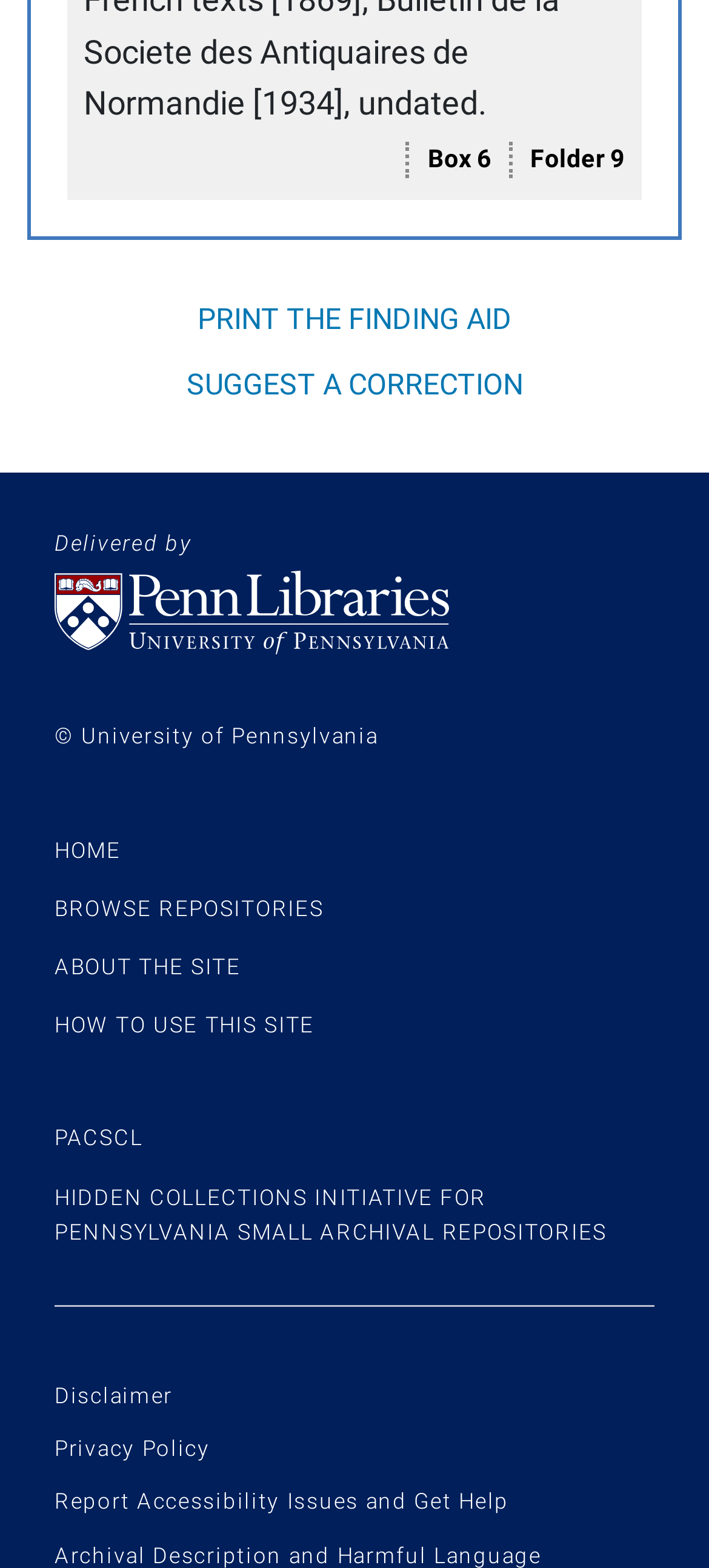Specify the bounding box coordinates of the element's region that should be clicked to achieve the following instruction: "Suggest a correction". The bounding box coordinates consist of four float numbers between 0 and 1, in the format [left, top, right, bottom].

[0.263, 0.235, 0.737, 0.257]